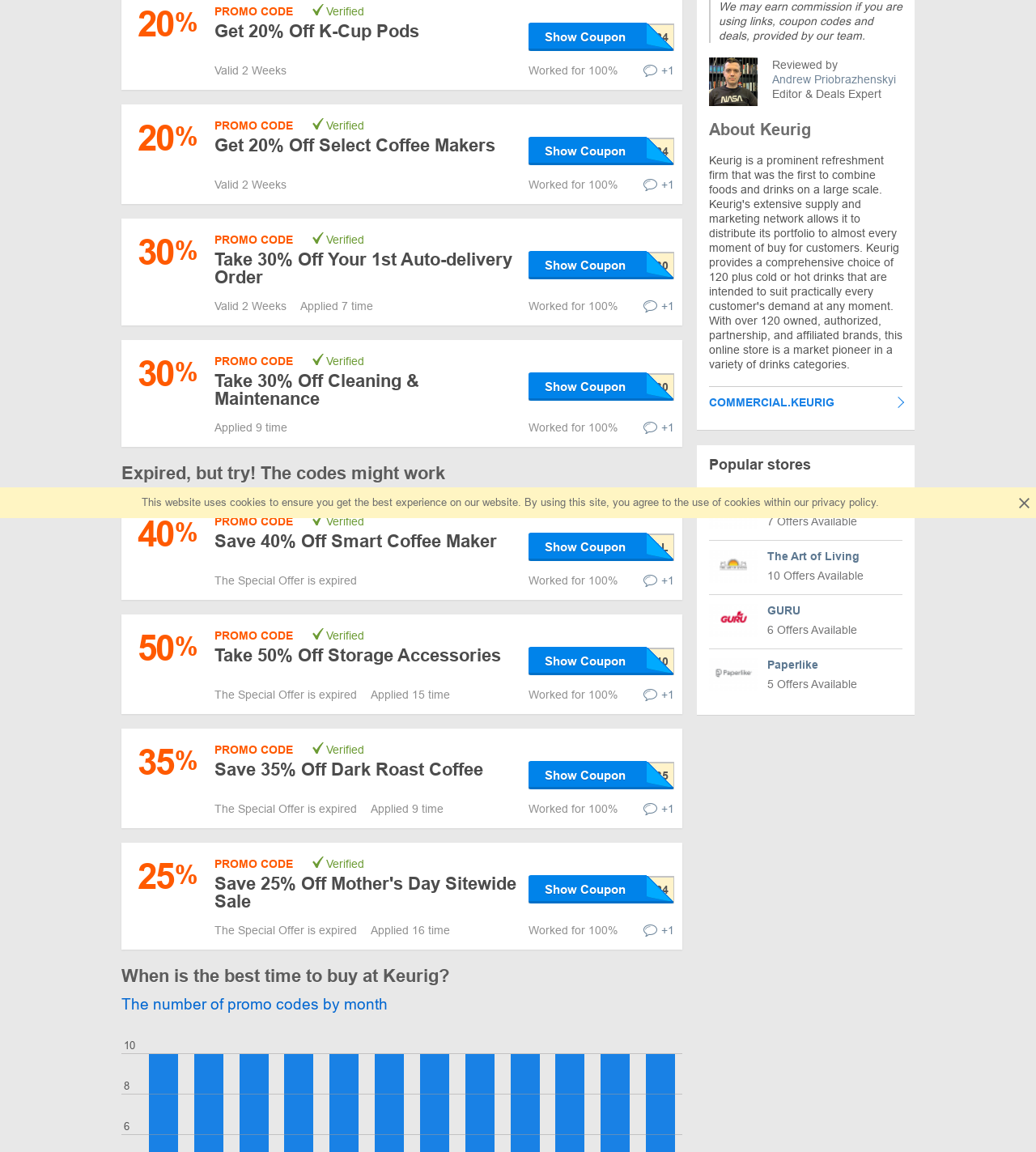Identify and provide the bounding box for the element described by: "Show Coupon".

[0.51, 0.661, 0.651, 0.685]